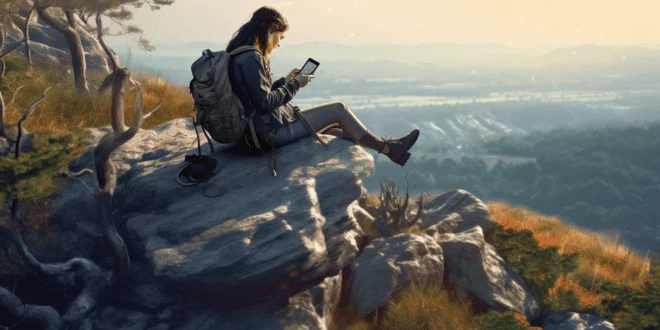What type of attire is the woman wearing?
Please use the image to deliver a detailed and complete answer.

The woman is dressed in casual outdoor attire, including a stylish jacket and sturdy boots, which suggests that she is prepared for a hiking or adventurous outing.